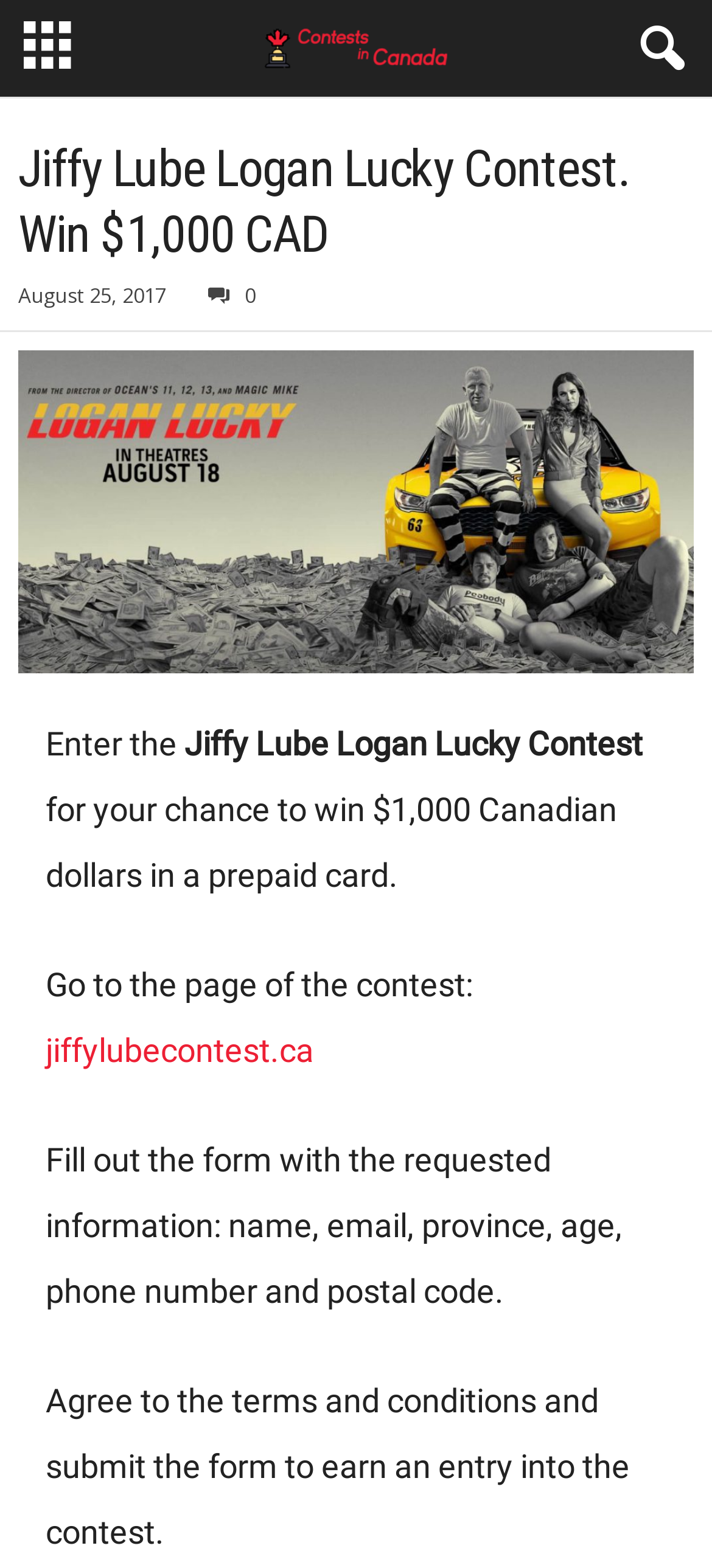What is the prize of the Jiffy Lube Logan Lucky Contest?
Using the image, give a concise answer in the form of a single word or short phrase.

$1,000 CAD